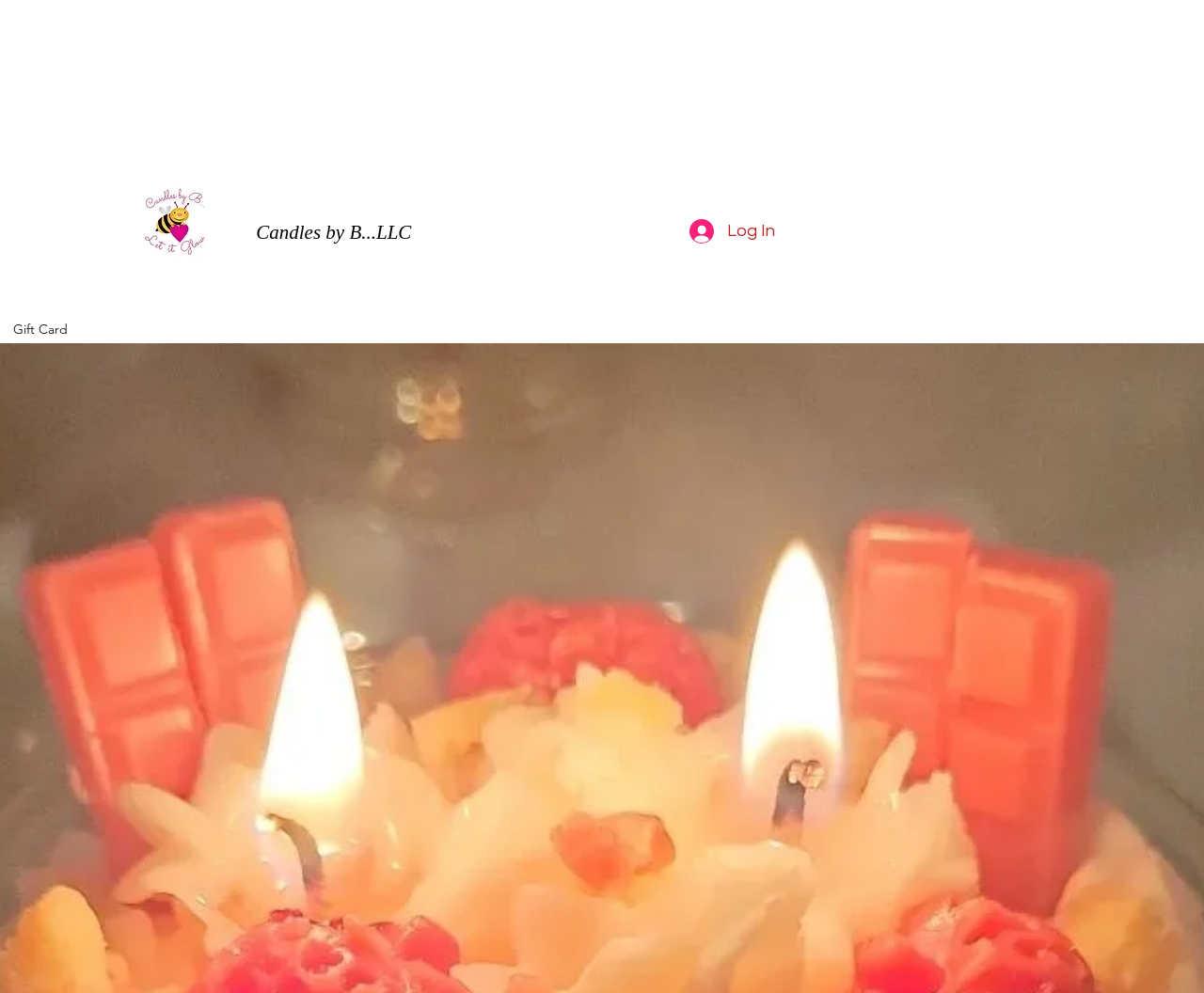Provide the bounding box for the UI element matching this description: "Log In".

[0.562, 0.212, 0.655, 0.254]